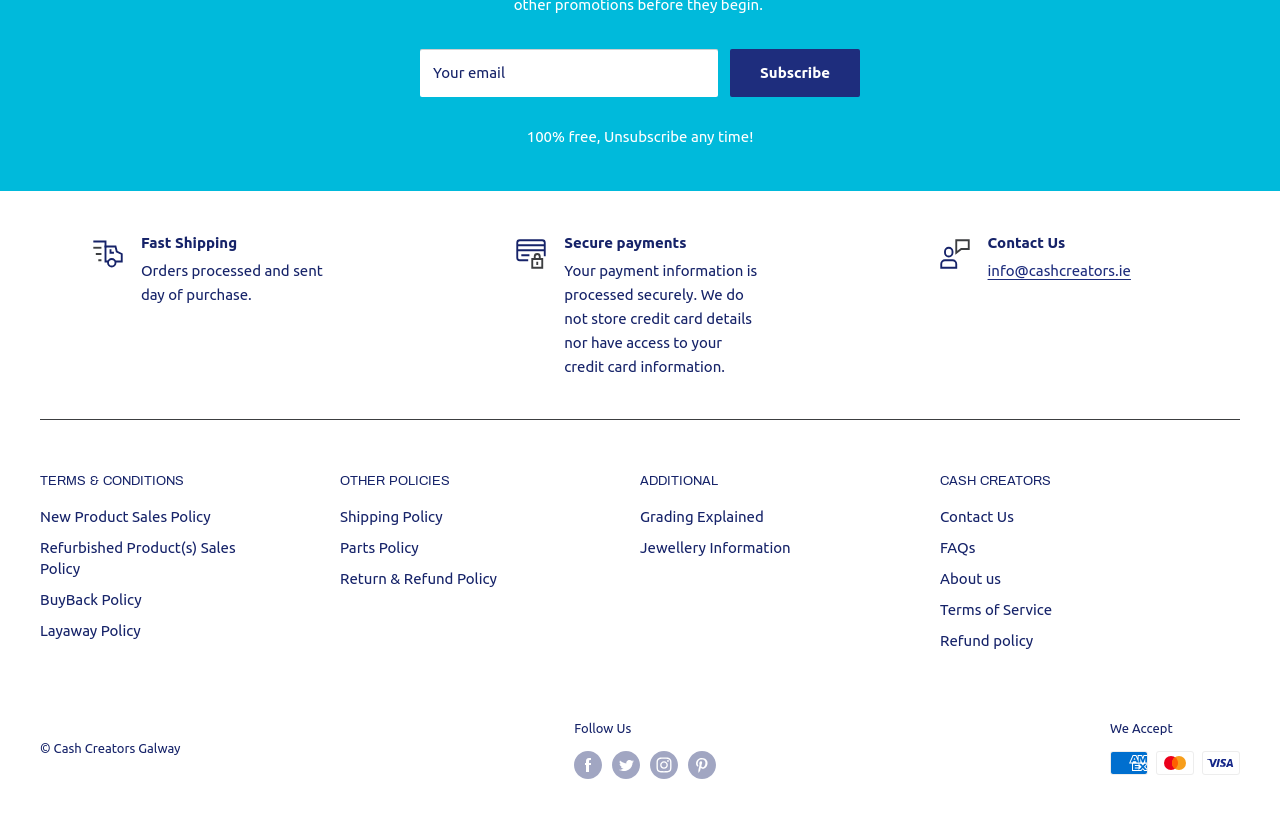Please use the details from the image to answer the following question comprehensively:
What payment methods are accepted?

The payment methods accepted by the company can be found at the bottom of the webpage, where there are images of the American Express, Mastercard, and Visa logos.